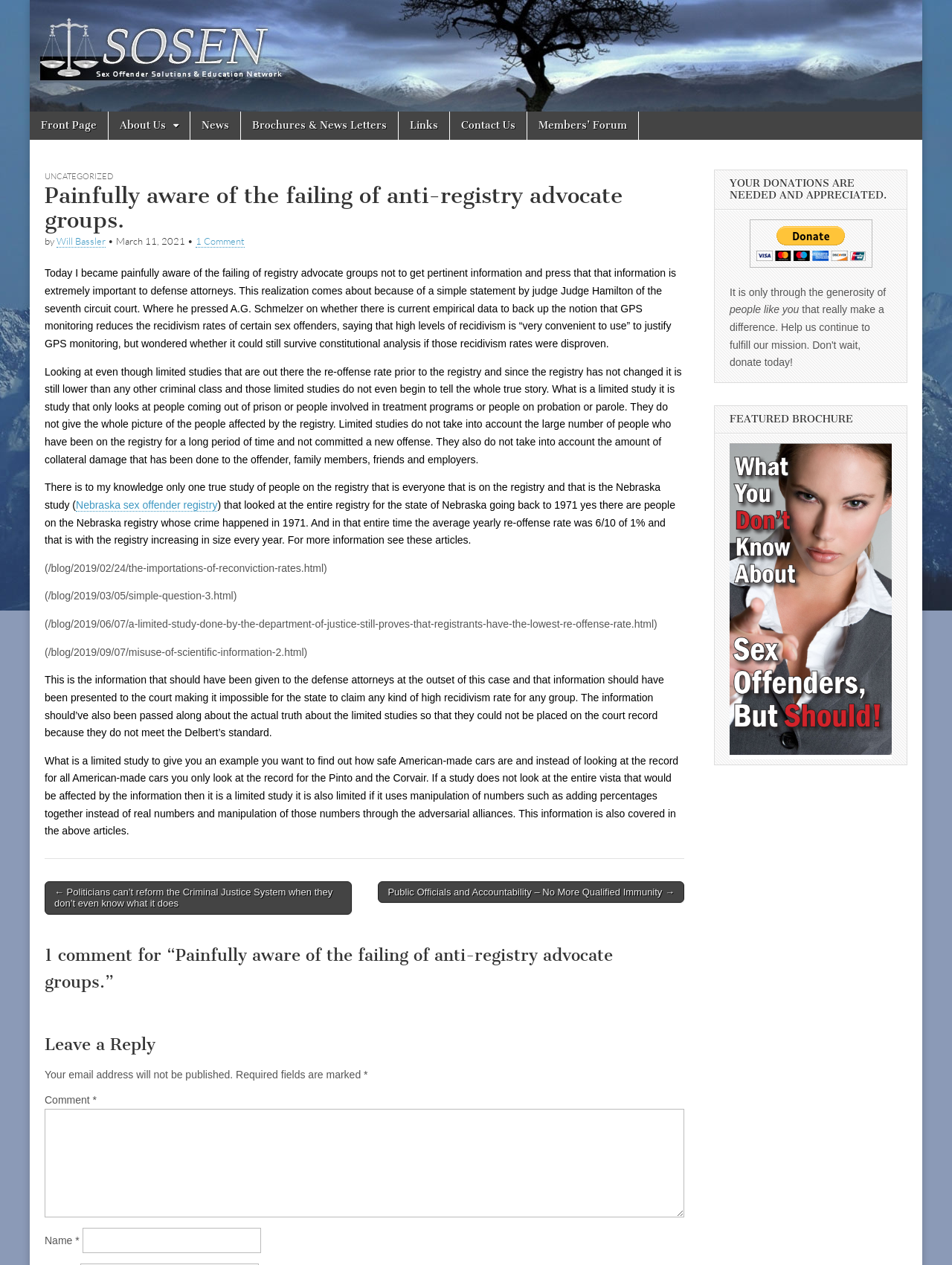Identify and provide the main heading of the webpage.

Painfully aware of the failing of anti-registry advocate groups.